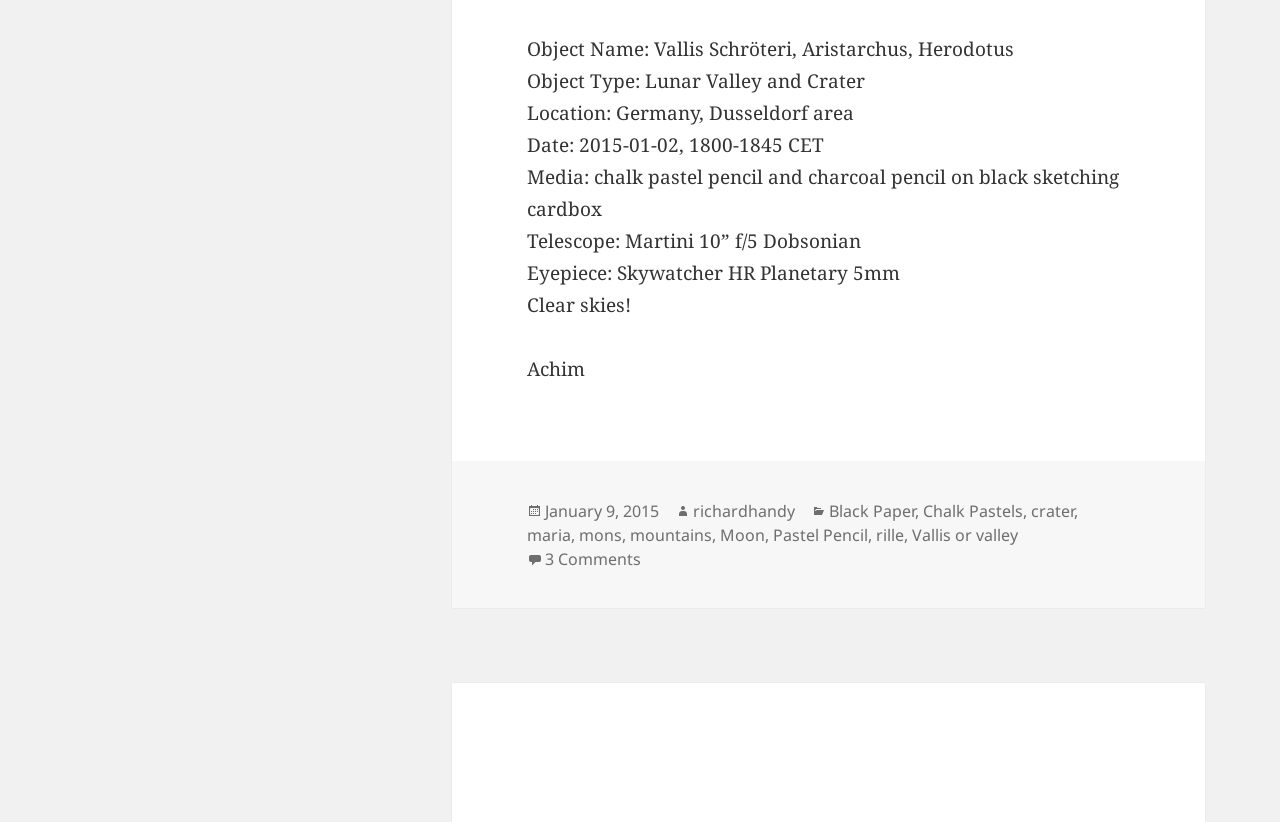What is the object name?
Using the screenshot, give a one-word or short phrase answer.

Vallis Schröteri, Aristarchus, Herodotus